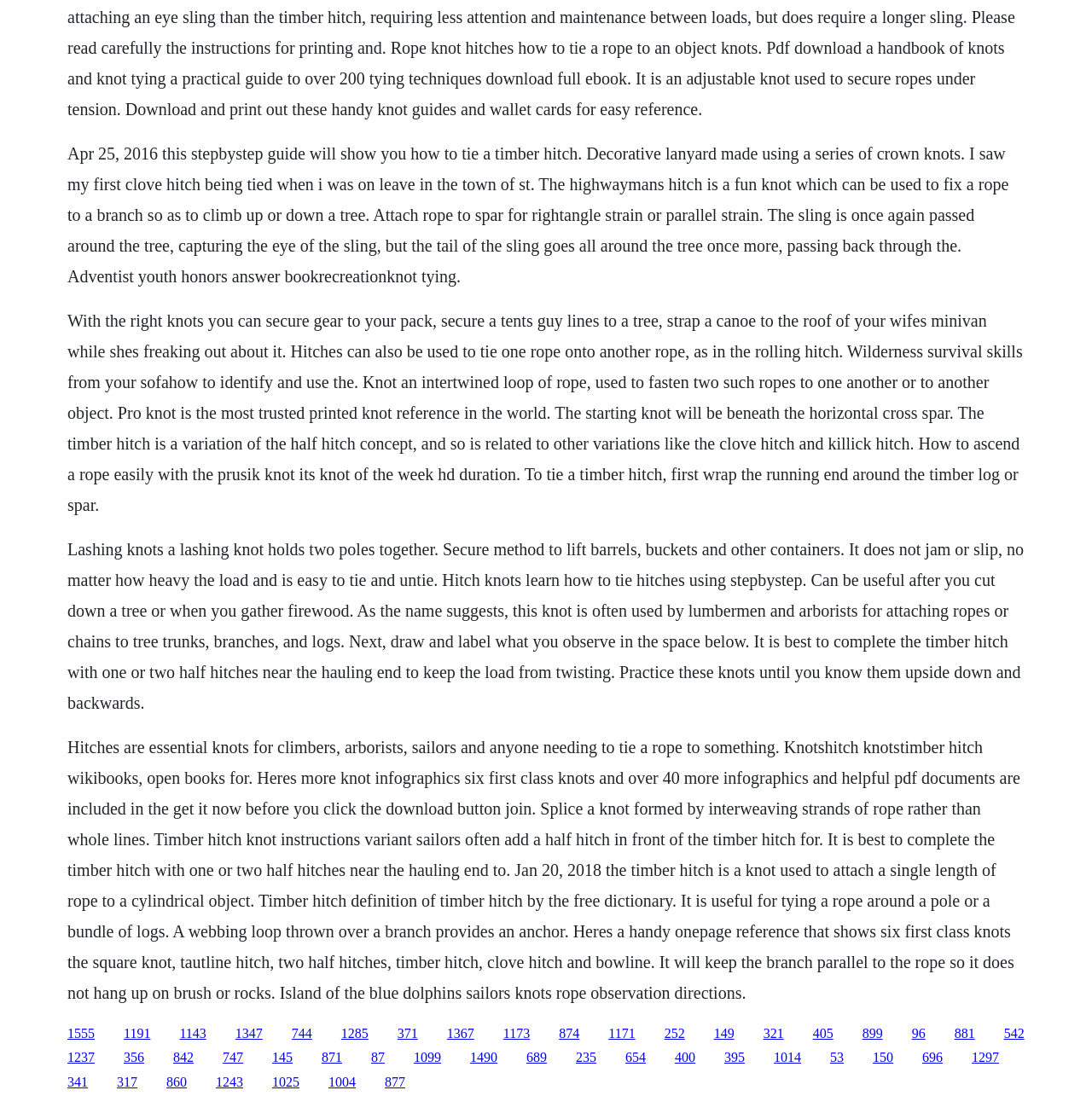Please examine the image and provide a detailed answer to the question: What is a lashing knot used for?

The text states that a lashing knot is used to hold two poles together, and can be useful for securing barrels, buckets, and other containers.